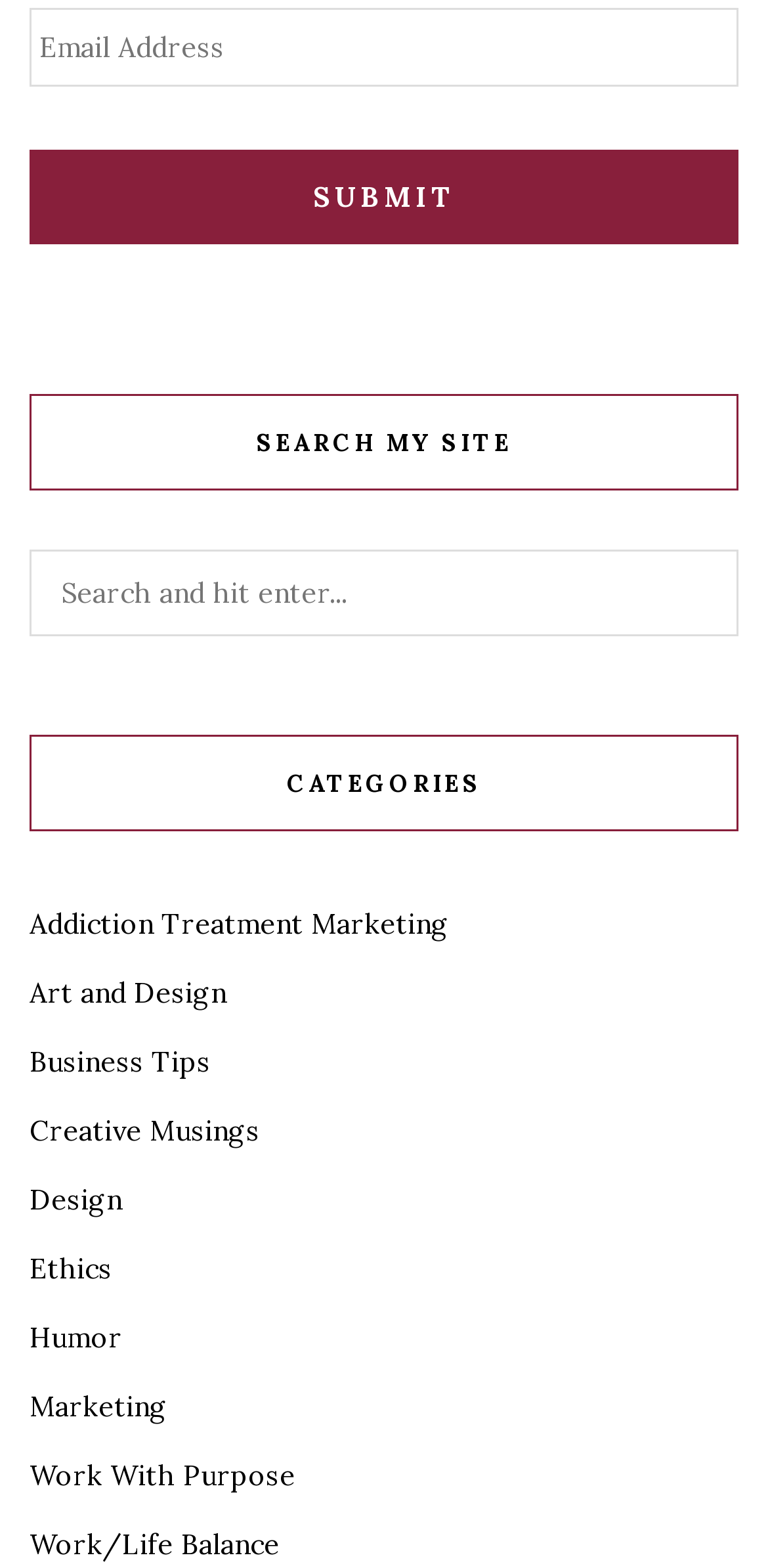Determine the coordinates of the bounding box for the clickable area needed to execute this instruction: "search for something".

[0.038, 0.35, 0.962, 0.406]